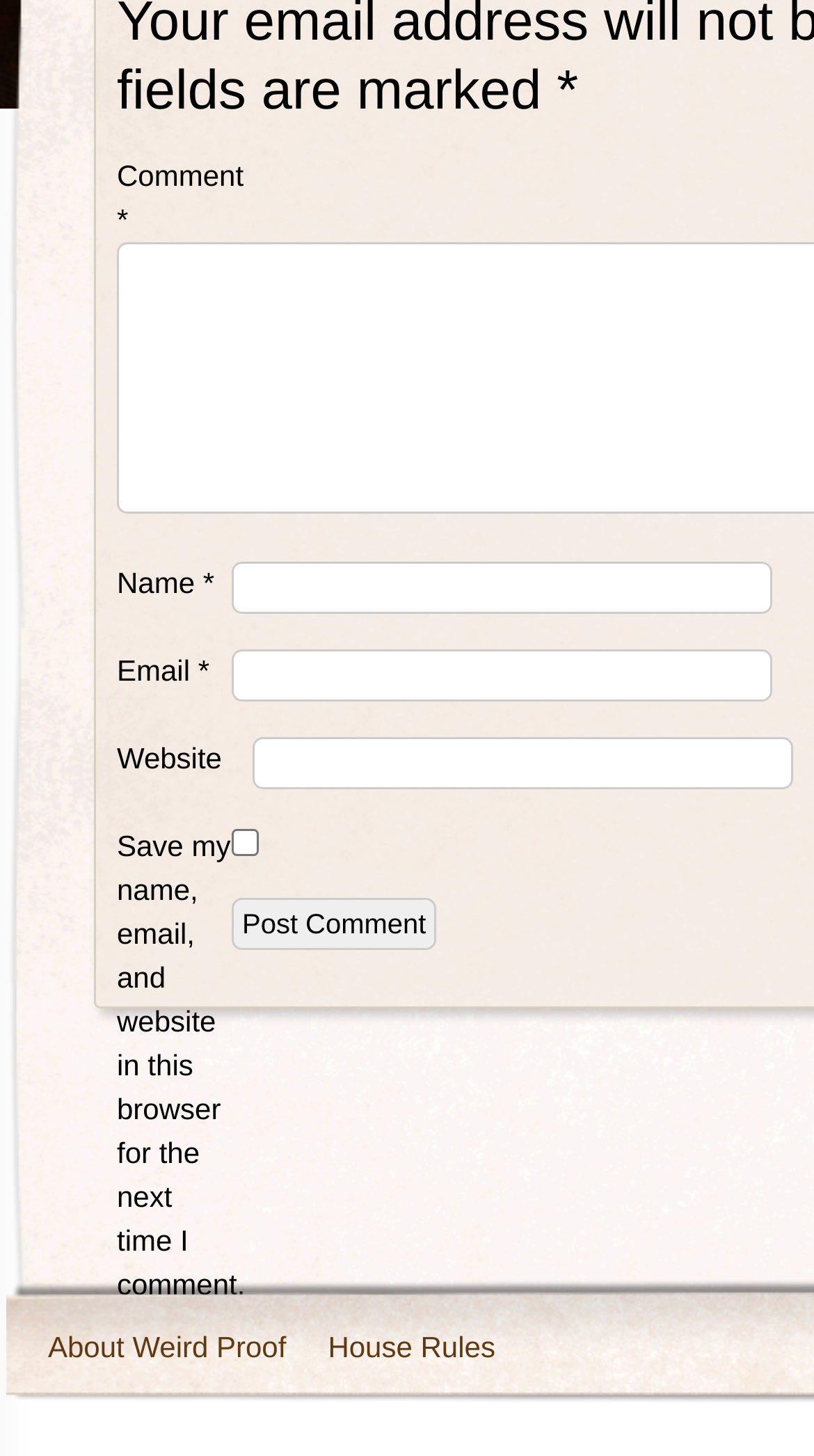Determine the bounding box of the UI element mentioned here: "House Rules". The coordinates must be in the format [left, top, right, bottom] with values ranging from 0 to 1.

[0.377, 0.896, 0.634, 0.957]